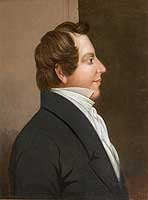At what age did Joseph Smith Jr. seek divine guidance?
Provide a detailed and extensive answer to the question.

According to the caption, Joseph Smith Jr. was a 14-year-old boy when he sought divine guidance regarding religious truths.